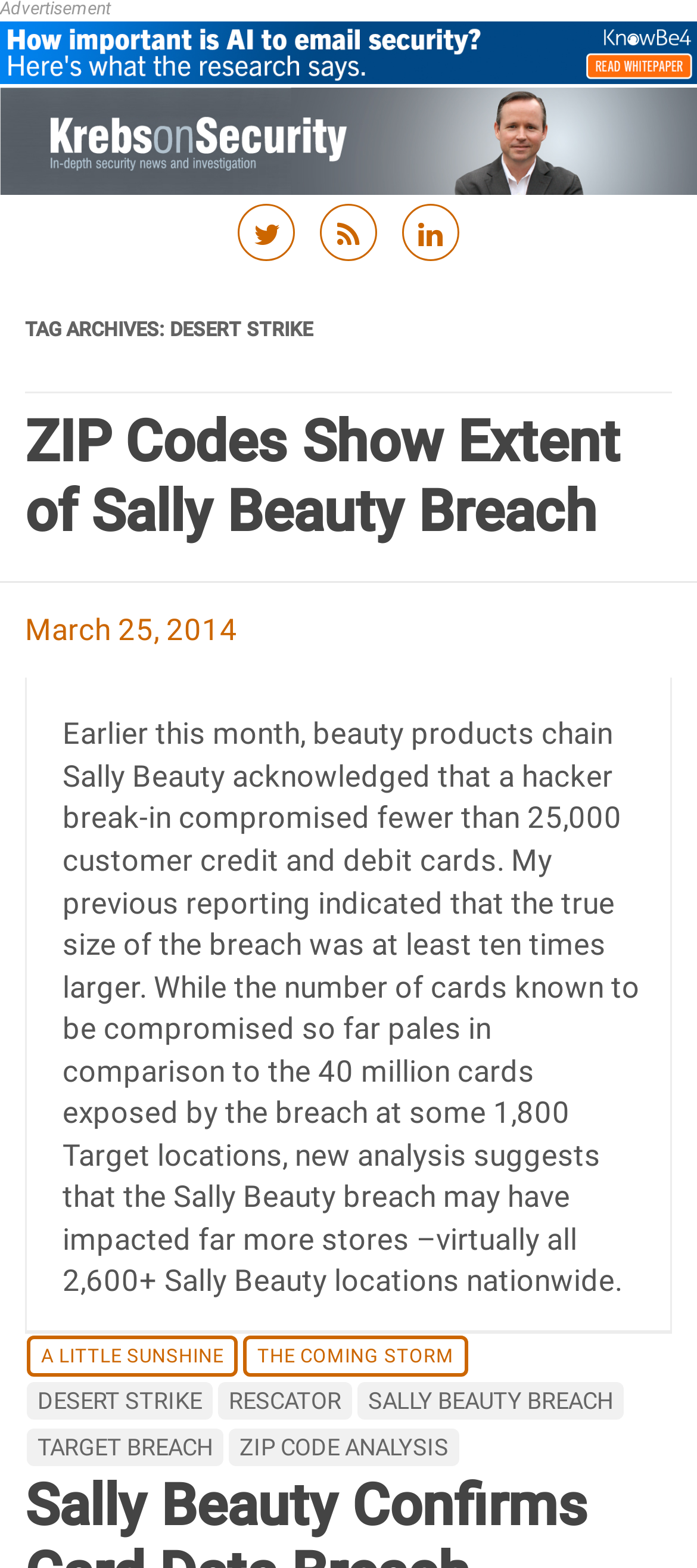Please specify the bounding box coordinates of the clickable region necessary for completing the following instruction: "View the article about ZIP Codes showing the extent of Sally Beauty breach". The coordinates must consist of four float numbers between 0 and 1, i.e., [left, top, right, bottom].

[0.036, 0.26, 0.89, 0.347]